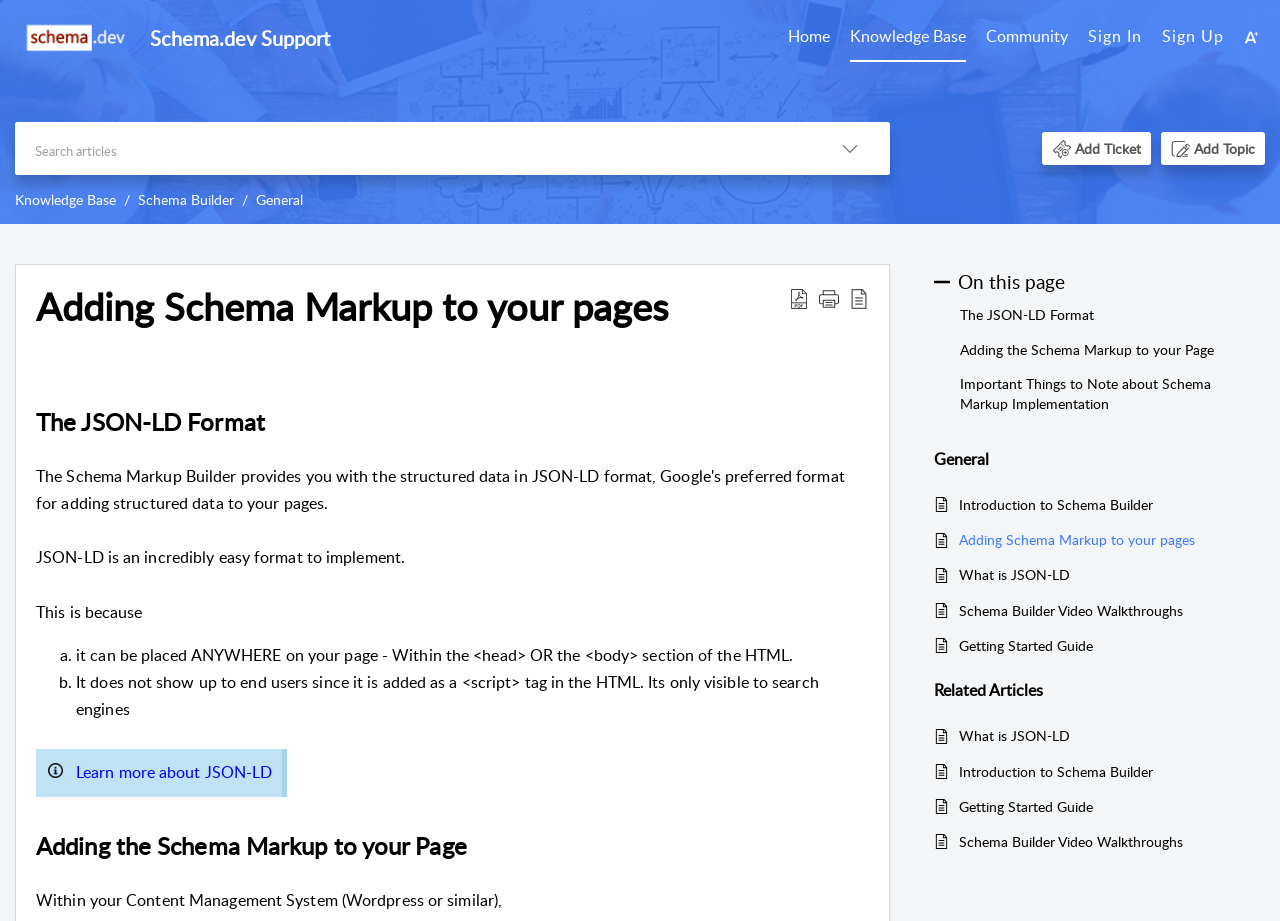Determine the bounding box coordinates of the region to click in order to accomplish the following instruction: "Go to Knowledge Base". Provide the coordinates as four float numbers between 0 and 1, specifically [left, top, right, bottom].

[0.664, 0.015, 0.754, 0.065]